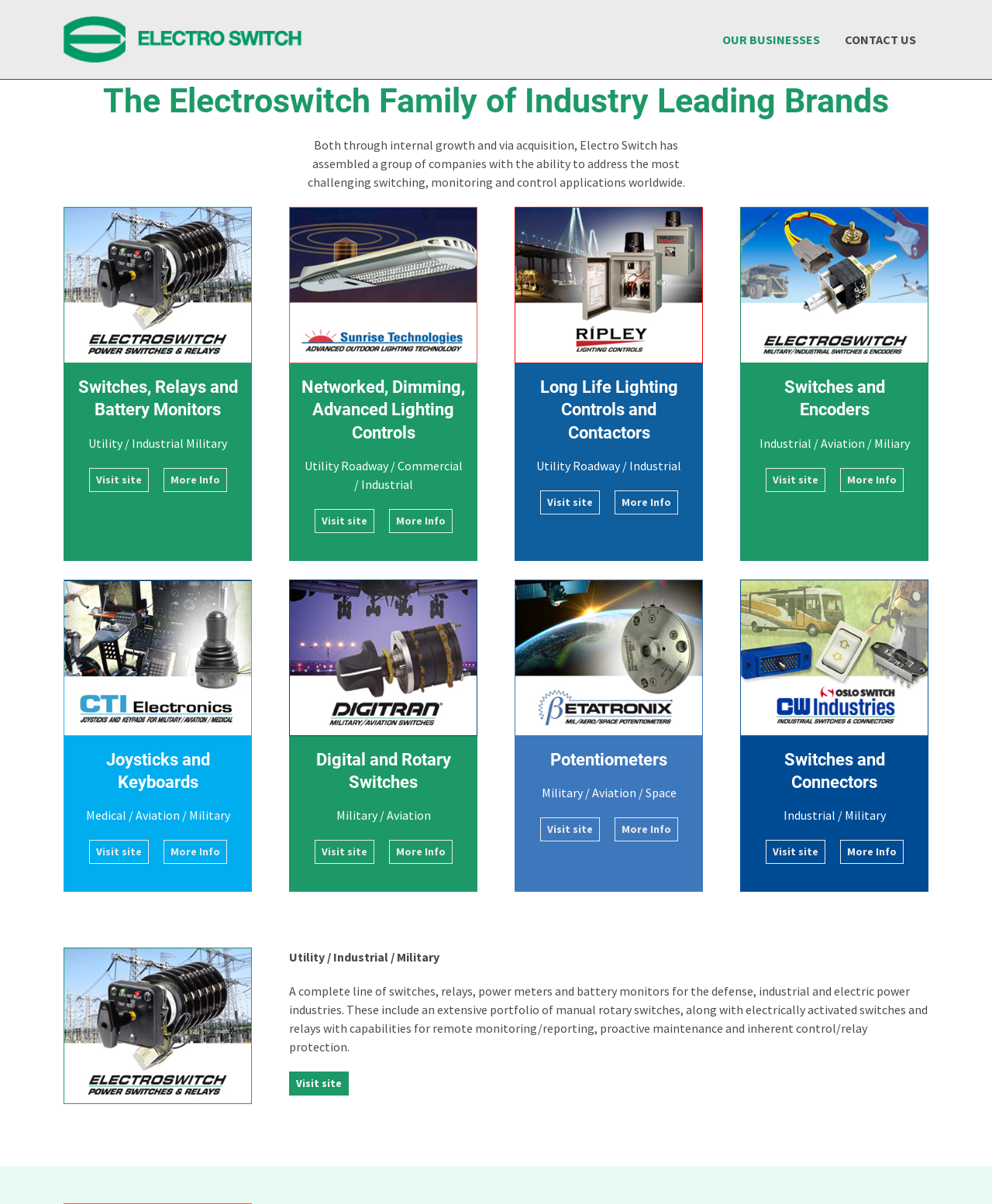Please analyze the image and provide a thorough answer to the question:
What is the industry of CW Industries?

I found the answer by looking at the link with the text 'CW Industries' and its corresponding static text which describes the industry they operate in.